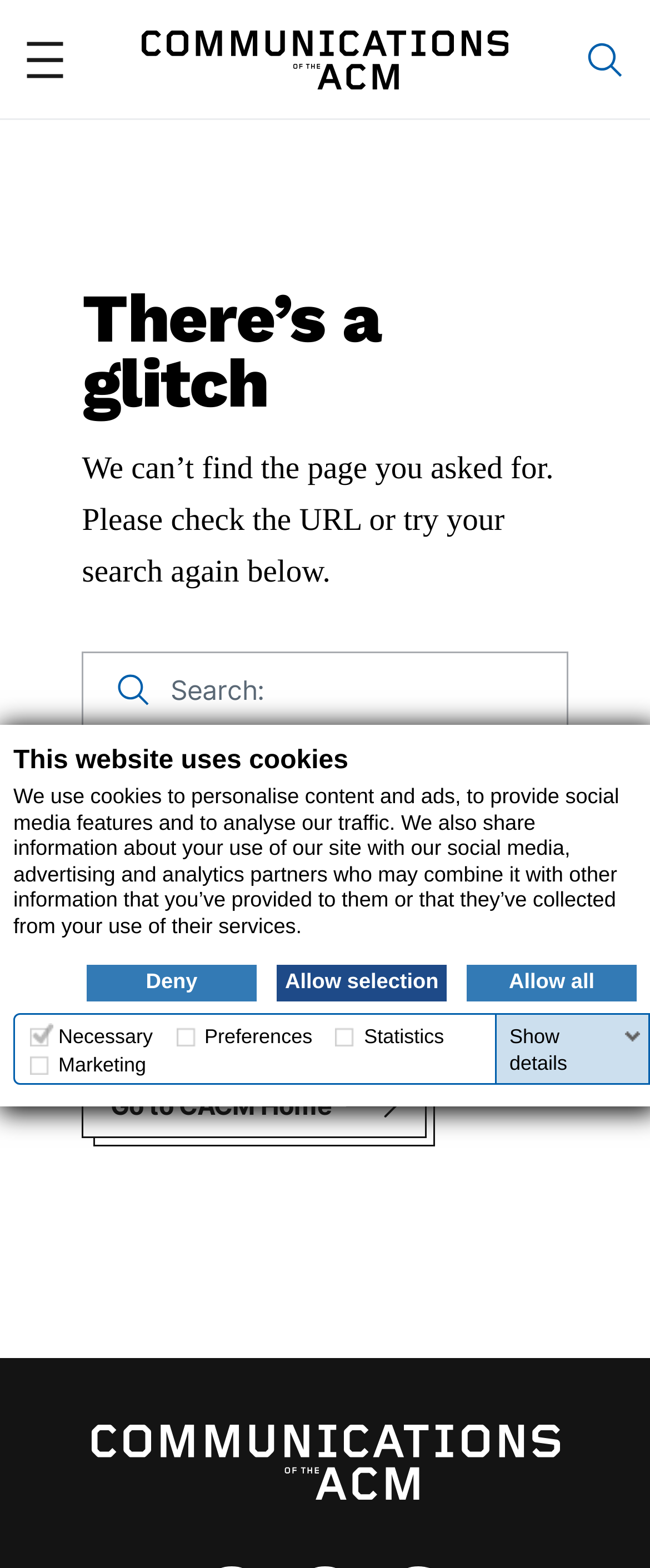How many search options are available?
Using the image, give a concise answer in the form of a single word or short phrase.

Two